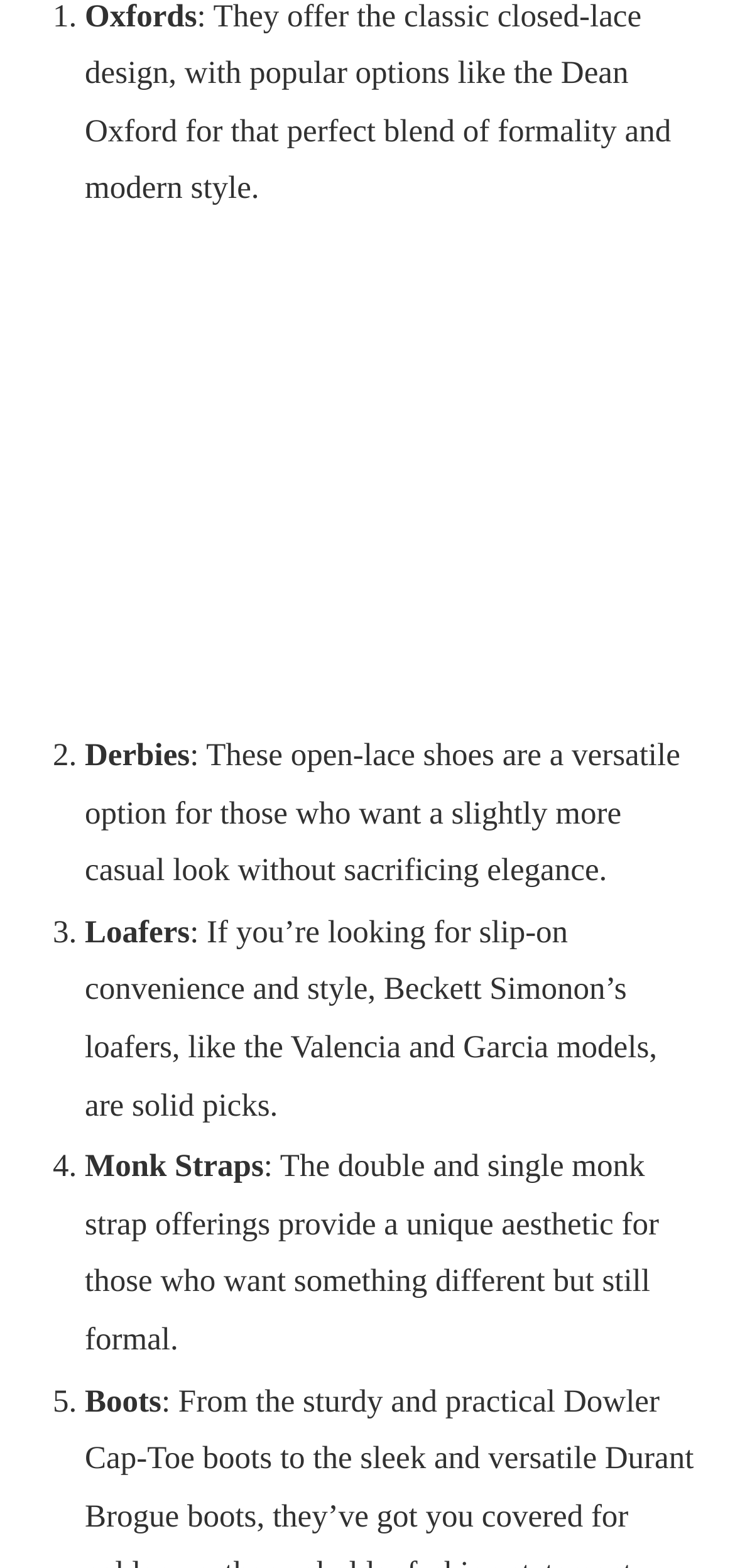Can you give a detailed response to the following question using the information from the image? What is the primary feature of Loafers?

The webpage states that Loafers, such as the Valencia and Garcia models, offer 'slip-on convenience and style', indicating that they are easy to put on and take off.